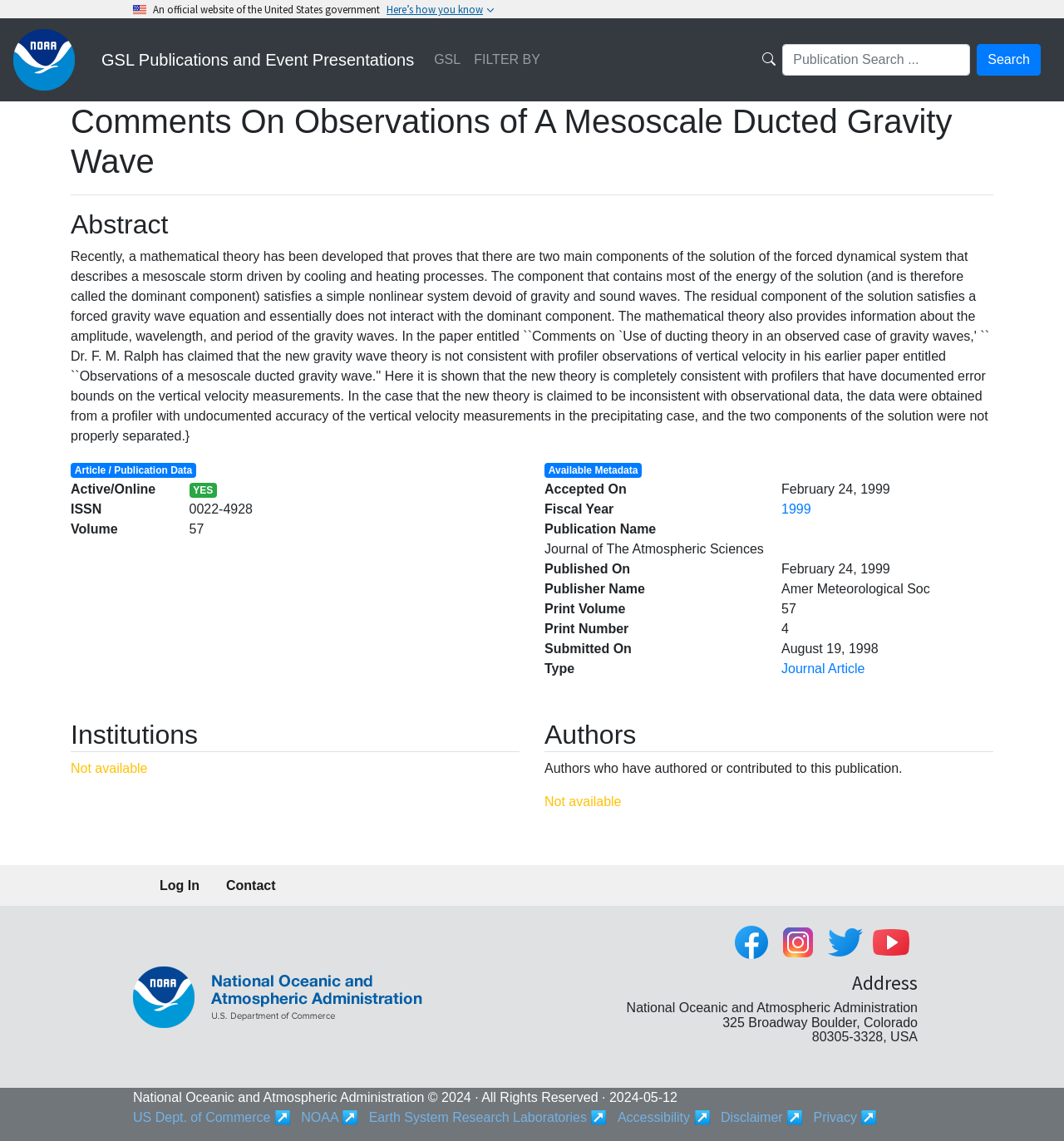Identify the bounding box coordinates of the clickable region necessary to fulfill the following instruction: "Search for publications". The bounding box coordinates should be four float numbers between 0 and 1, i.e., [left, top, right, bottom].

[0.735, 0.039, 0.912, 0.066]